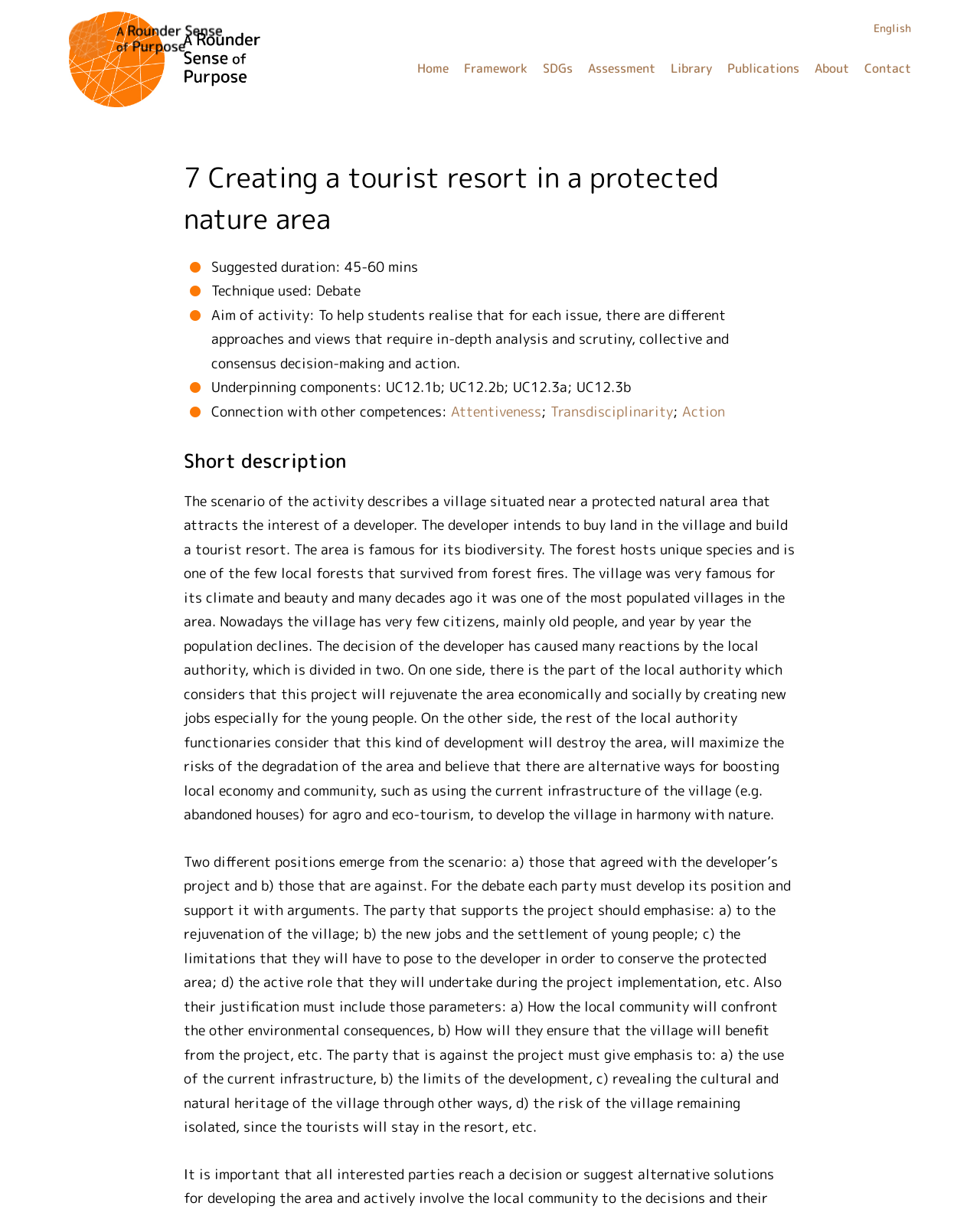What is the suggested duration of the activity?
By examining the image, provide a one-word or phrase answer.

45-60 mins